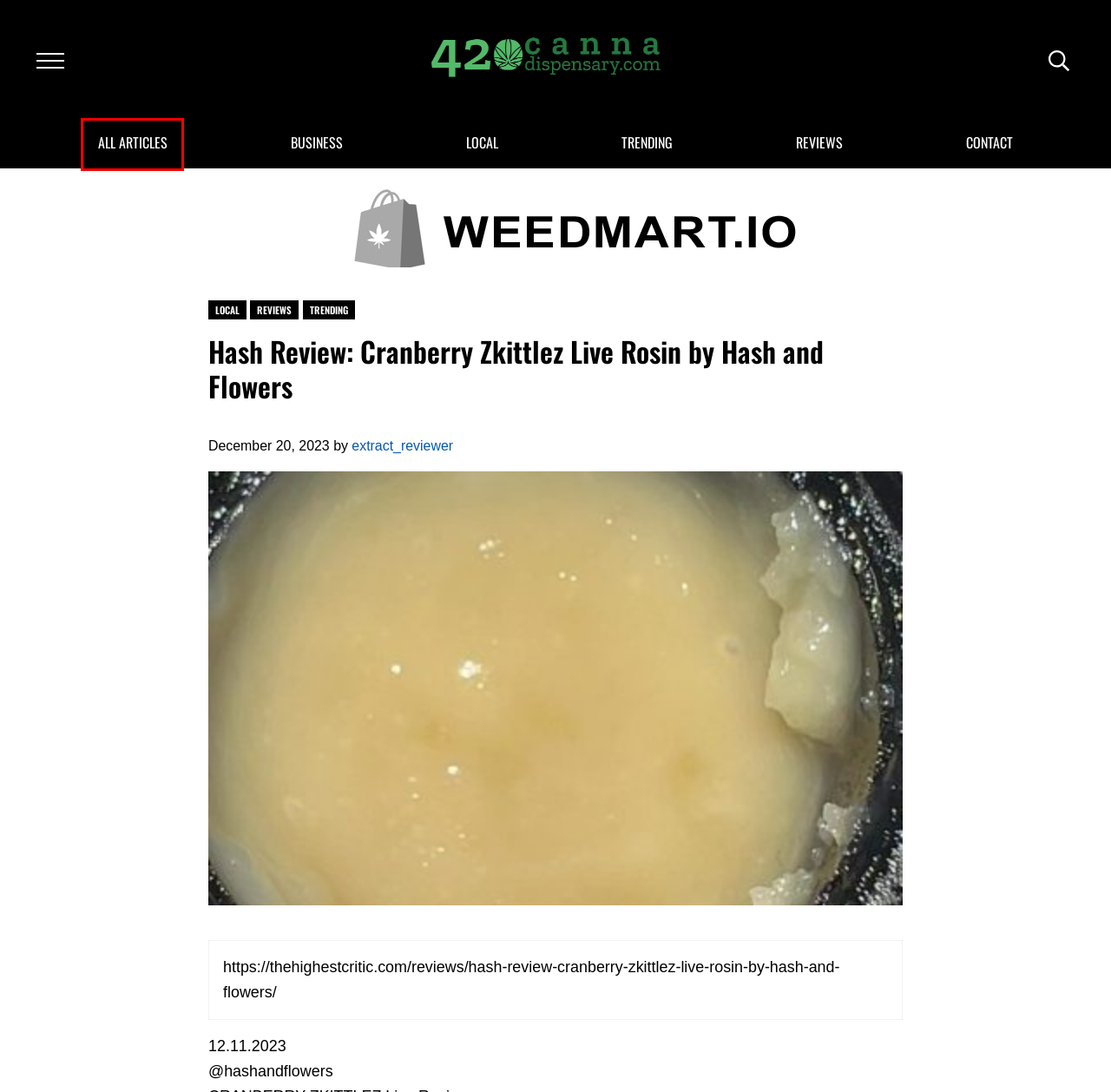You are provided with a screenshot of a webpage that includes a red rectangle bounding box. Please choose the most appropriate webpage description that matches the new webpage after clicking the element within the red bounding box. Here are the candidates:
A. Blog - 420cannadispensary.com
B. Local - 420cannadispensary.com
C. Reviews - 420cannadispensary.com
D. Business - 420cannadispensary.com
E. extract_reviewer - 420cannadispensary.com
F. Cannabis Dispensary News - 420cannadispensary.com
G. Contact - 420cannadispensary.com
H. Trending - 420cannadispensary.com

A